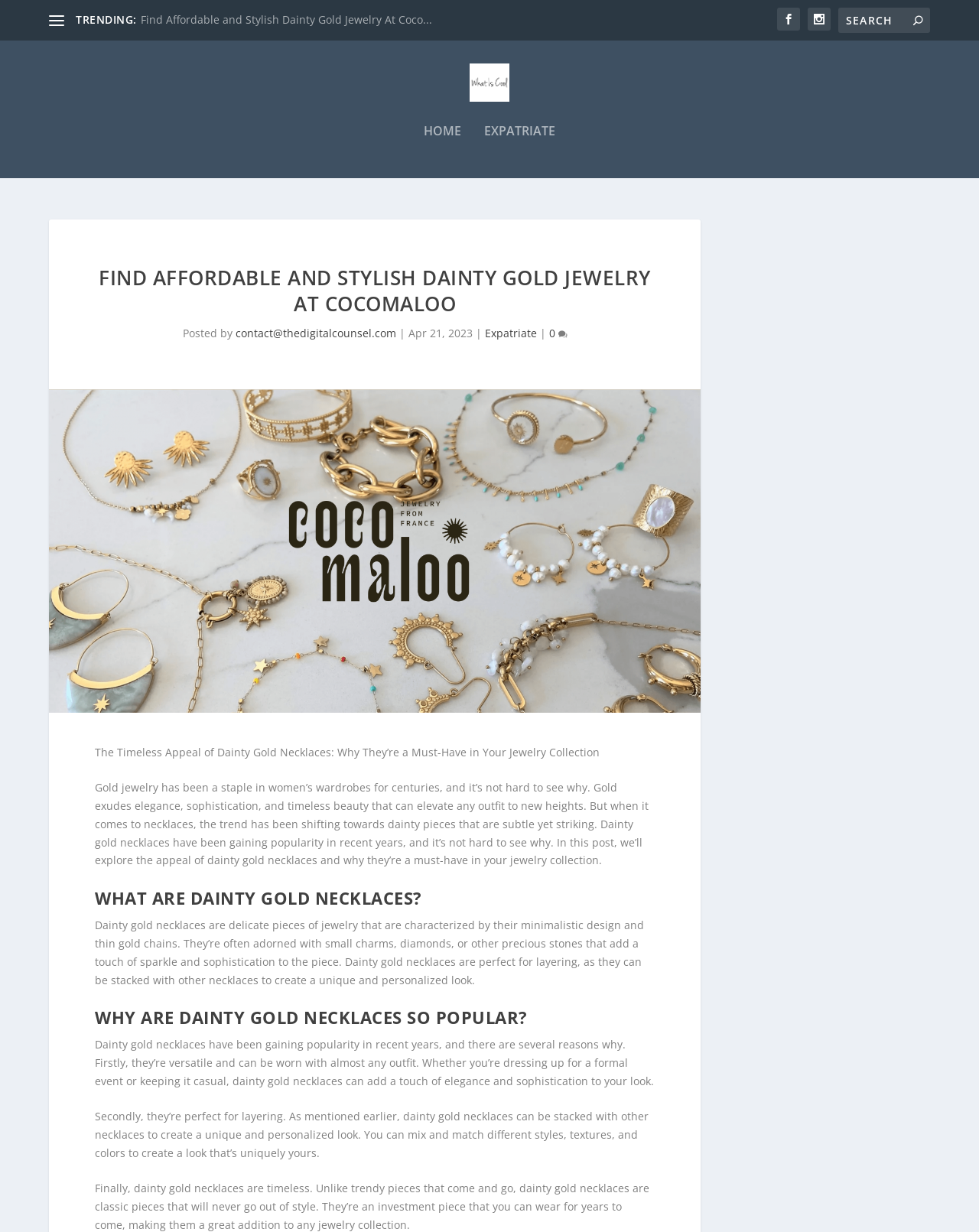Identify the bounding box coordinates of the region I need to click to complete this instruction: "Go to the 'News' page".

None